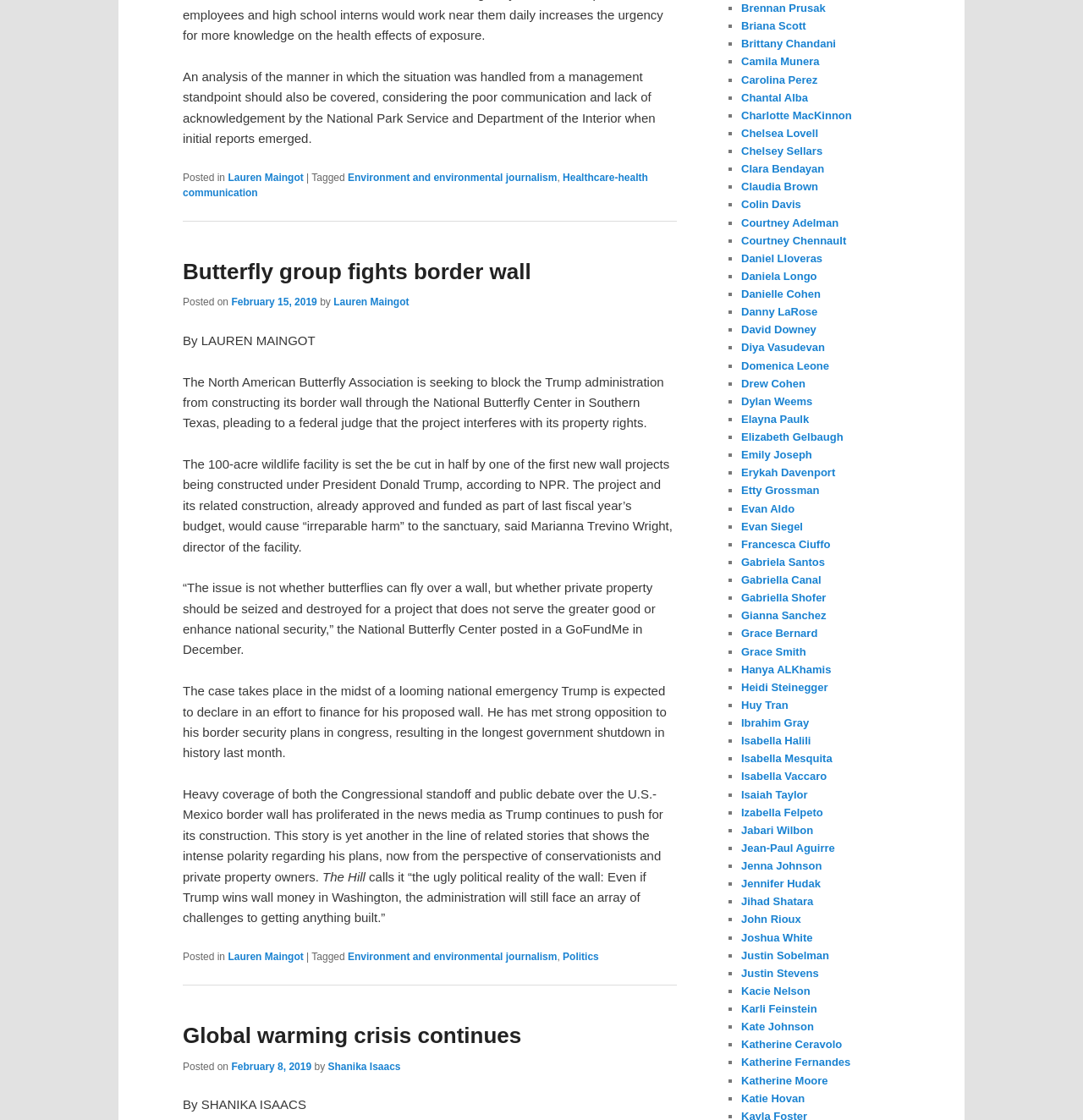Identify the bounding box coordinates of the region that should be clicked to execute the following instruction: "Click on the link 'Global warming crisis continues'".

[0.169, 0.913, 0.481, 0.936]